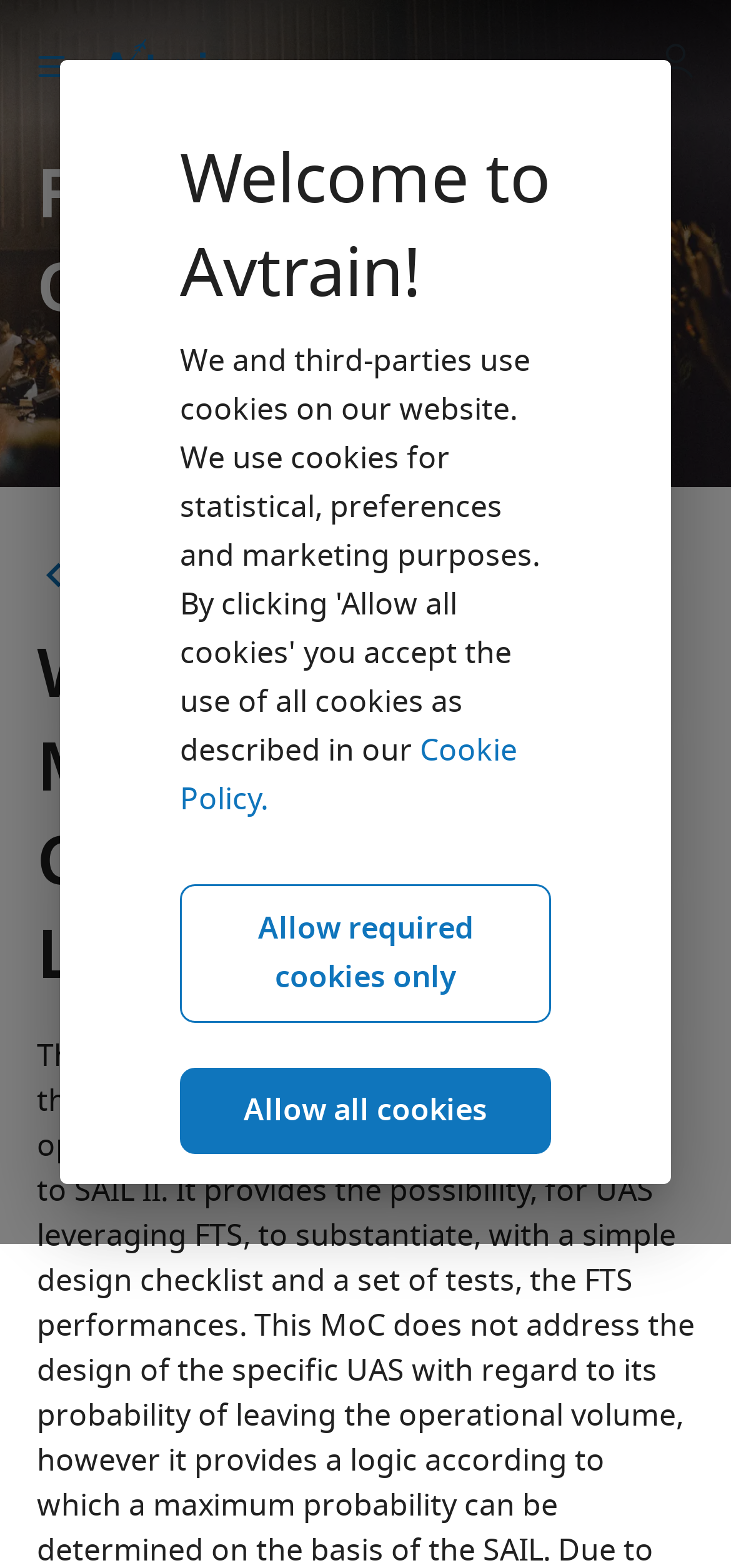Is the FAQs section accessible?
Please use the image to provide an in-depth answer to the question.

The 'FAQs' link is present on the page, and it has a corresponding button with the same text. This suggests that the FAQs section is accessible, although it may not be currently visible.